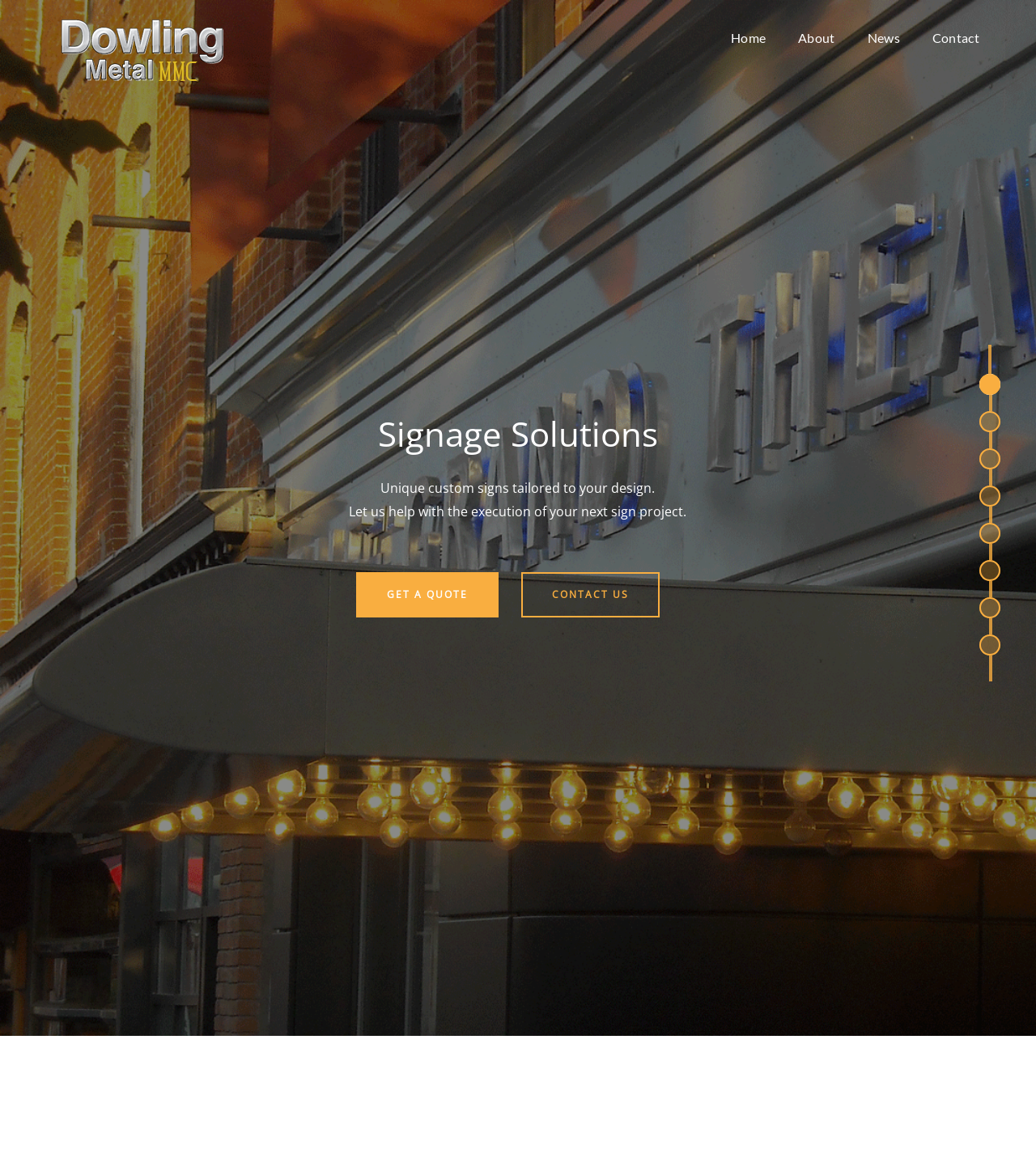Predict the bounding box of the UI element based on this description: "Contact us".

[0.23, 0.501, 0.383, 0.514]